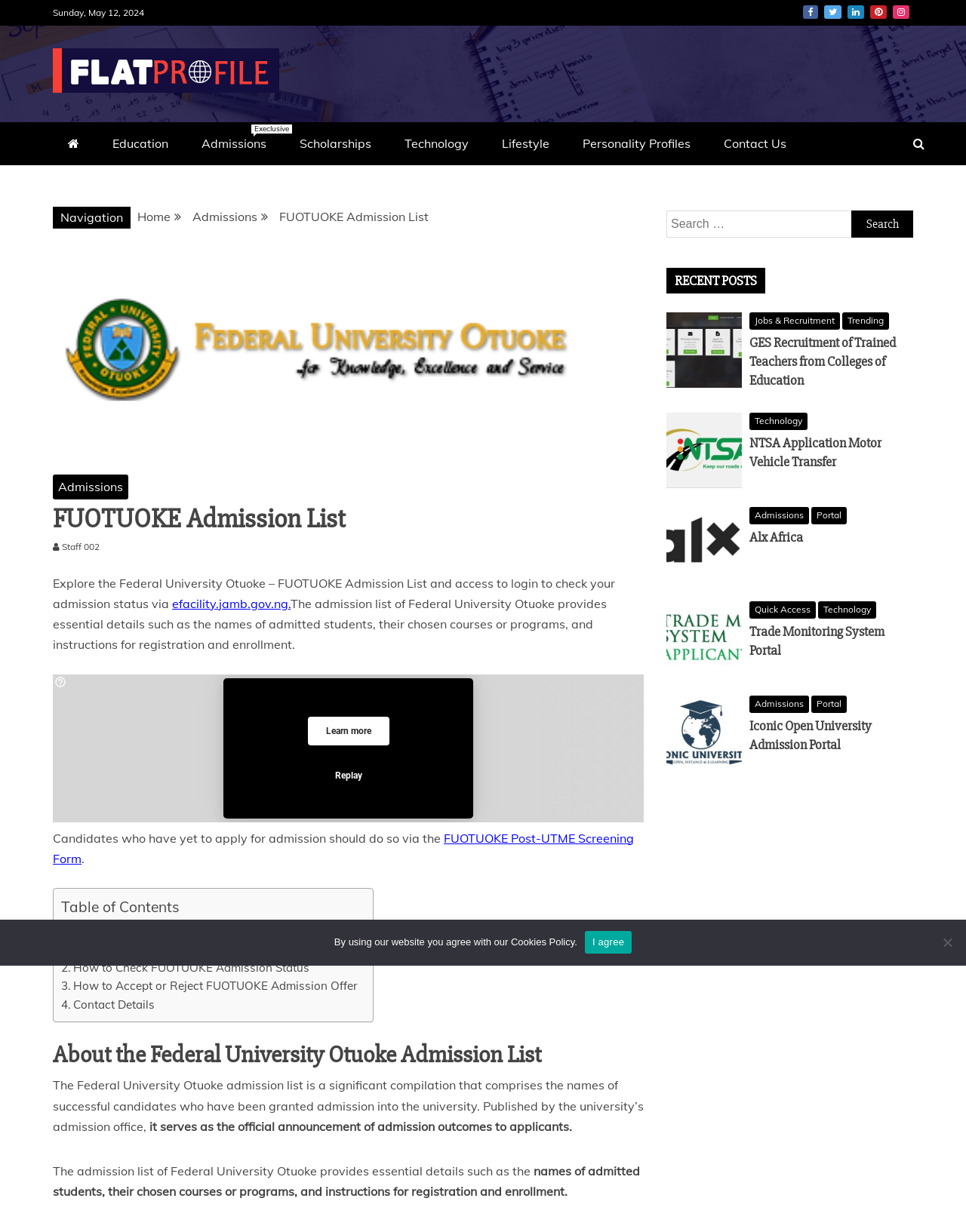What are the essential details provided in the admission list?
Please look at the screenshot and answer using one word or phrase.

names of admitted students, courses, and registration instructions